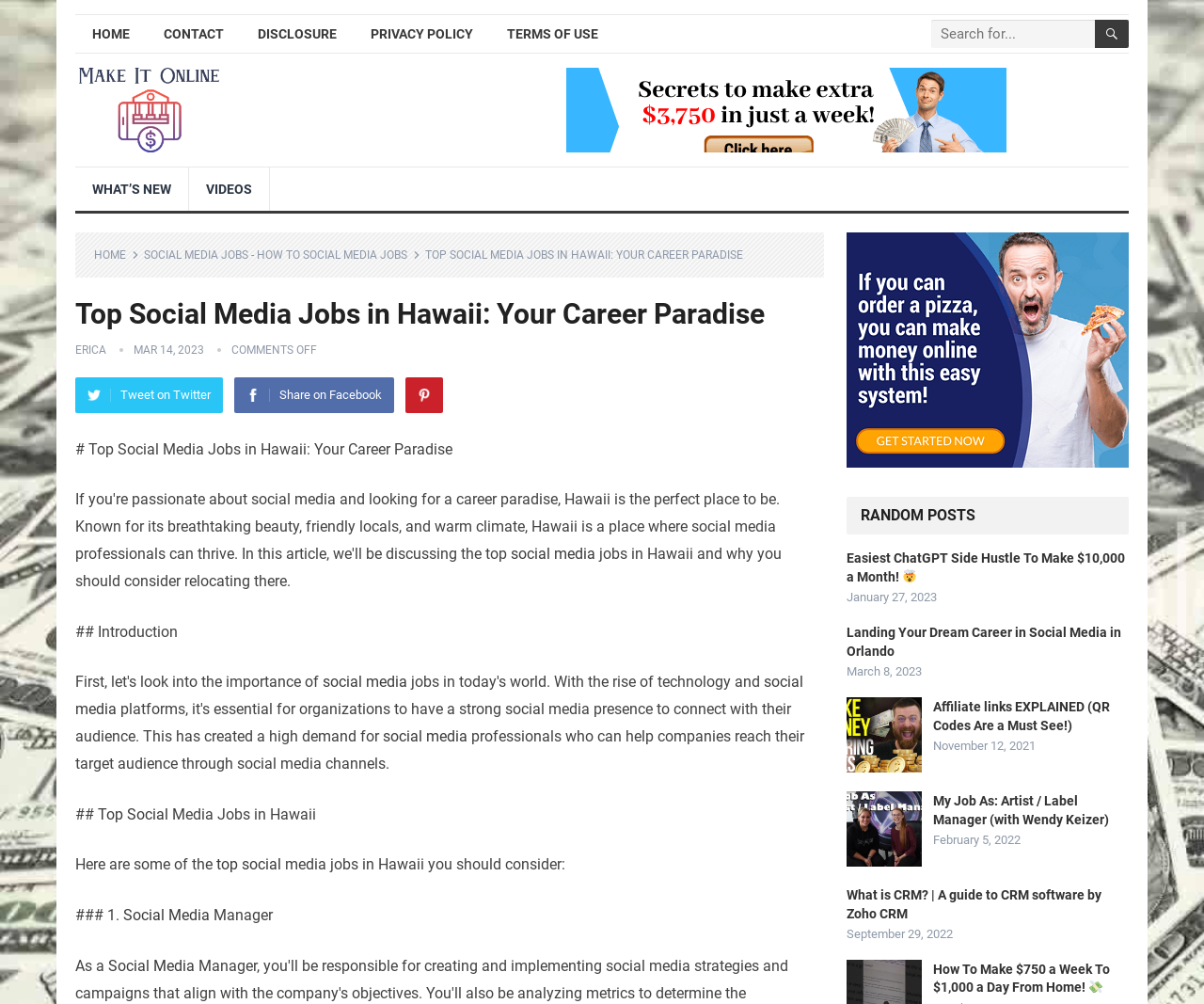How many social media jobs are listed on the webpage?
Using the image as a reference, answer the question in detail.

The webpage lists several social media jobs, including 'Social Media Manager' with a bounding box coordinate of [0.102, 0.903, 0.174, 0.921]. This suggests that there is at least one social media job listed on the webpage.